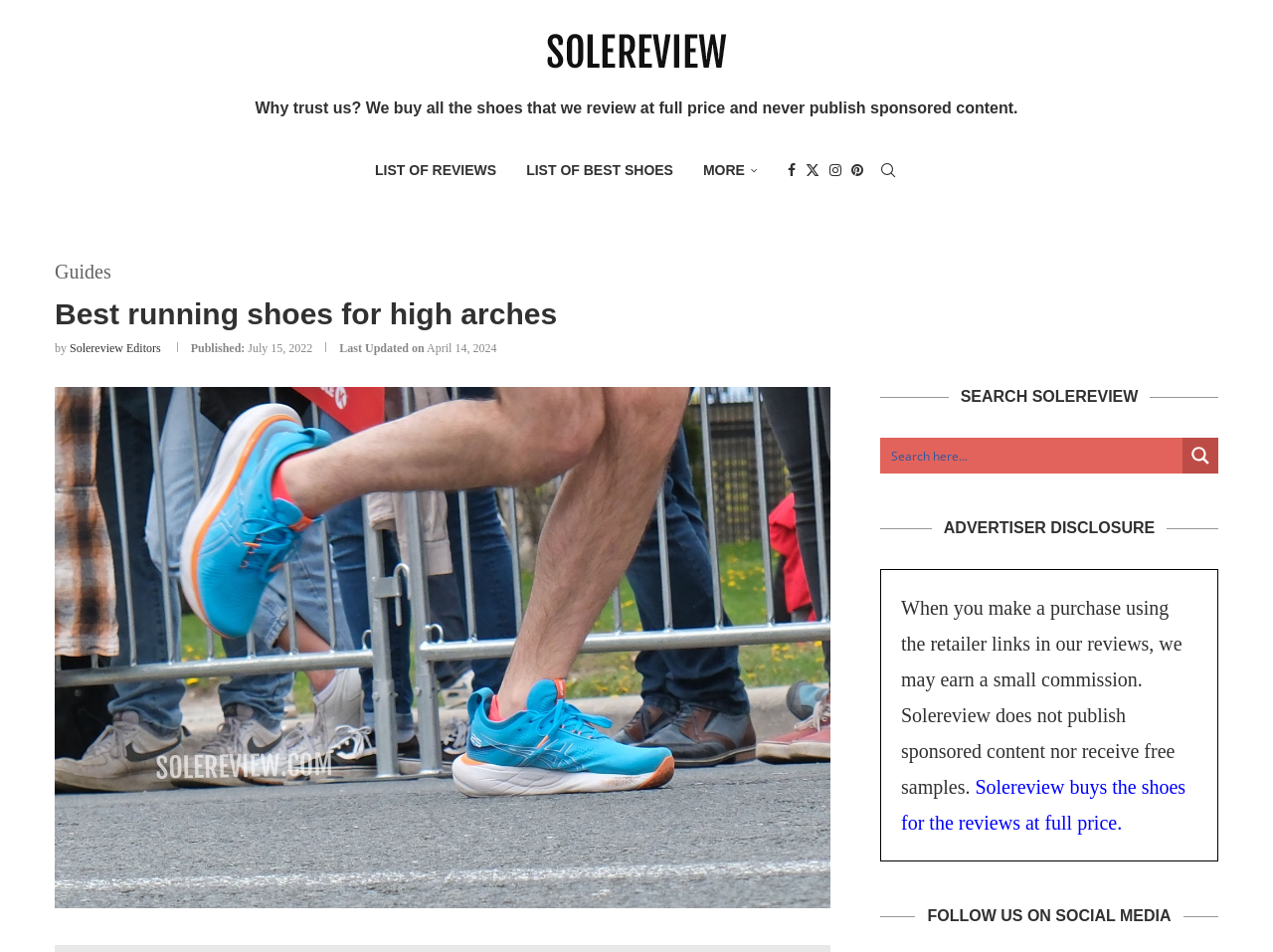Locate the bounding box coordinates for the element described below: "LIST OF BEST SHOES". The coordinates must be four float values between 0 and 1, formatted as [left, top, right, bottom].

[0.413, 0.148, 0.529, 0.209]